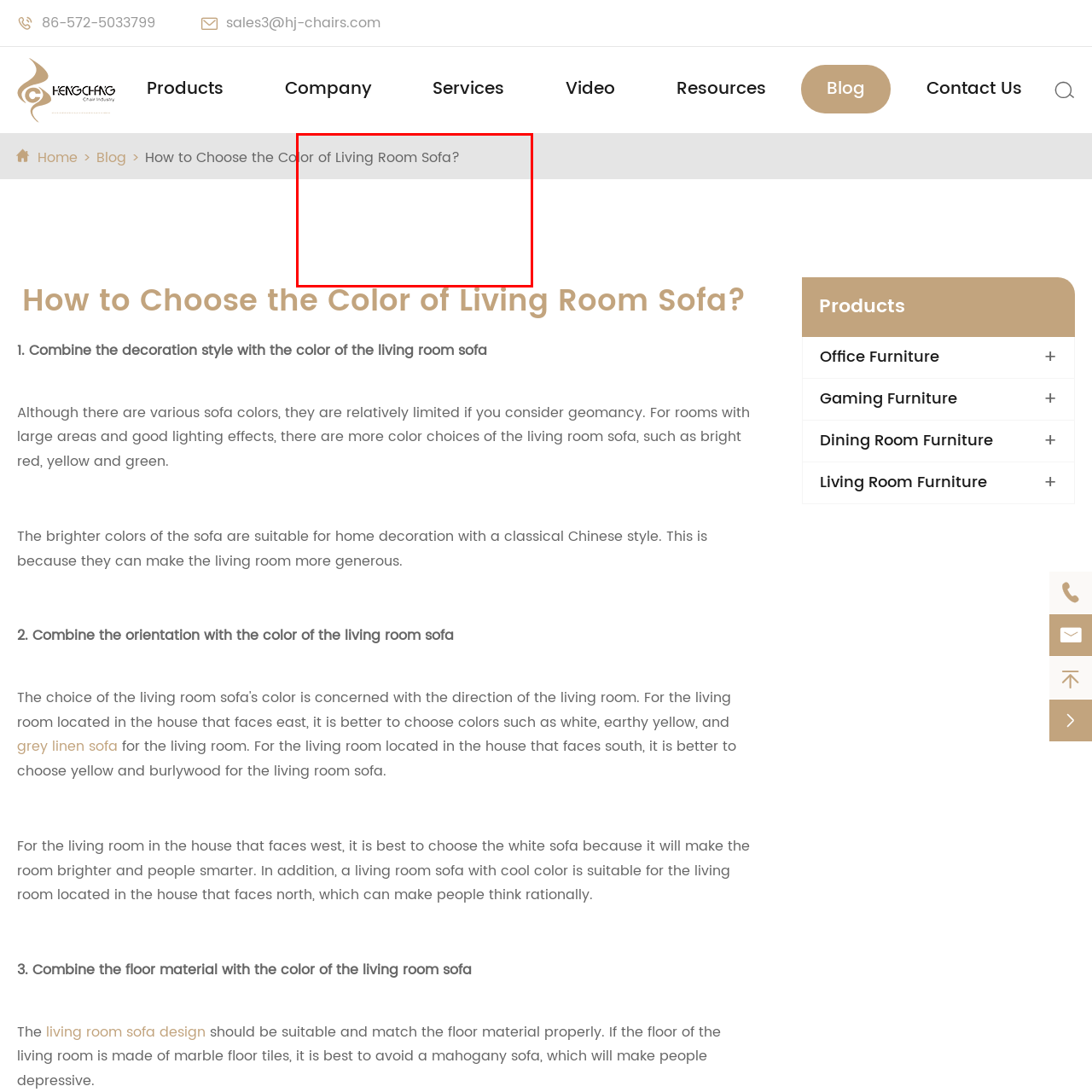Please analyze the portion of the image highlighted by the red bounding box and respond to the following question with a detailed explanation based on what you see: What type of furniture is the main focus of this webpage?

Although the webpage provides links to related products like gaming furniture and dining room furniture, the primary focus is on living room sofas, as evident from the title and content of the webpage.